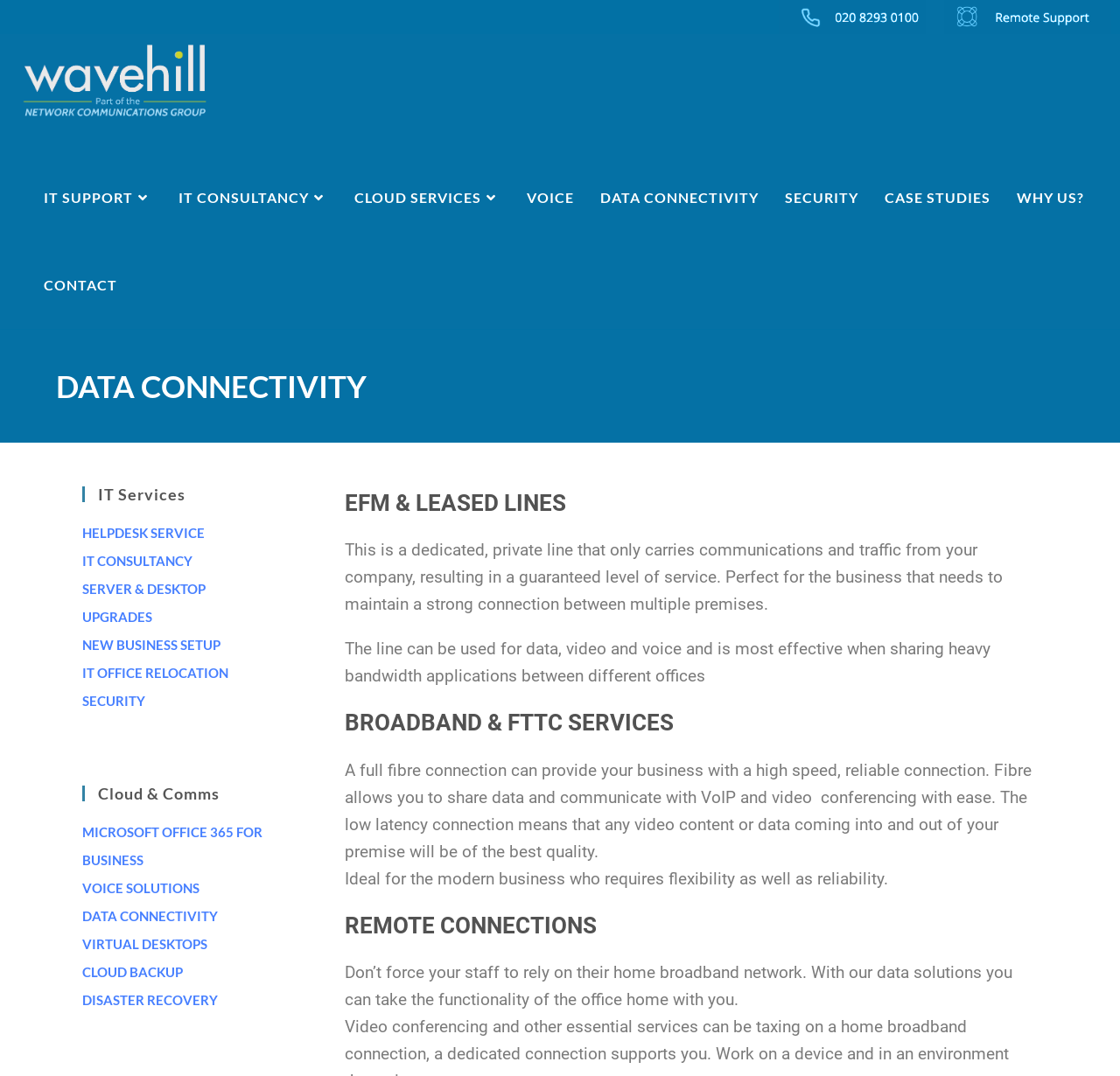How many categories of services are listed in the primary sidebar?
Refer to the image and give a detailed answer to the query.

The primary sidebar on the webpage lists two categories of services: IT Services and Cloud & Comms. Under these categories, there are several links to specific services offered by Wavehill.